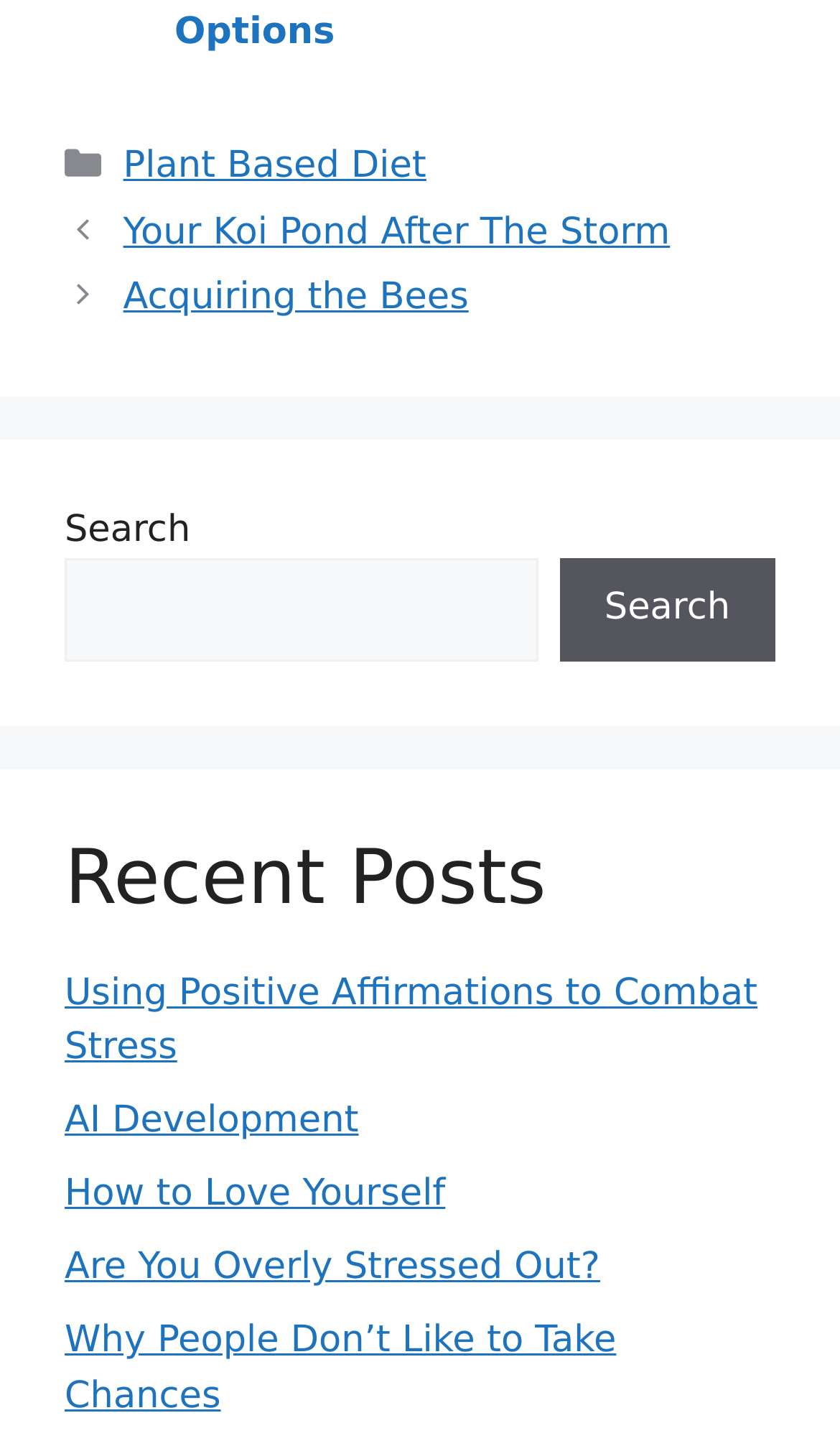Locate the coordinates of the bounding box for the clickable region that fulfills this instruction: "search for something".

[0.077, 0.388, 0.64, 0.459]